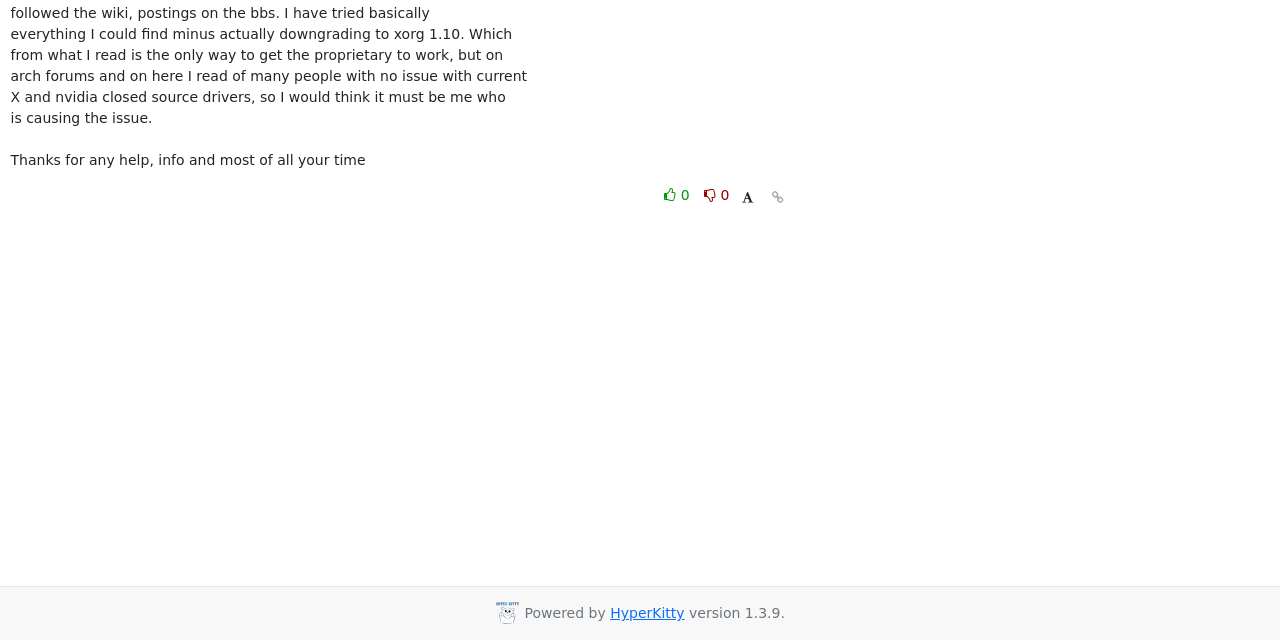Determine the bounding box coordinates of the UI element described by: "title="Display in fixed font"".

[0.574, 0.288, 0.595, 0.331]